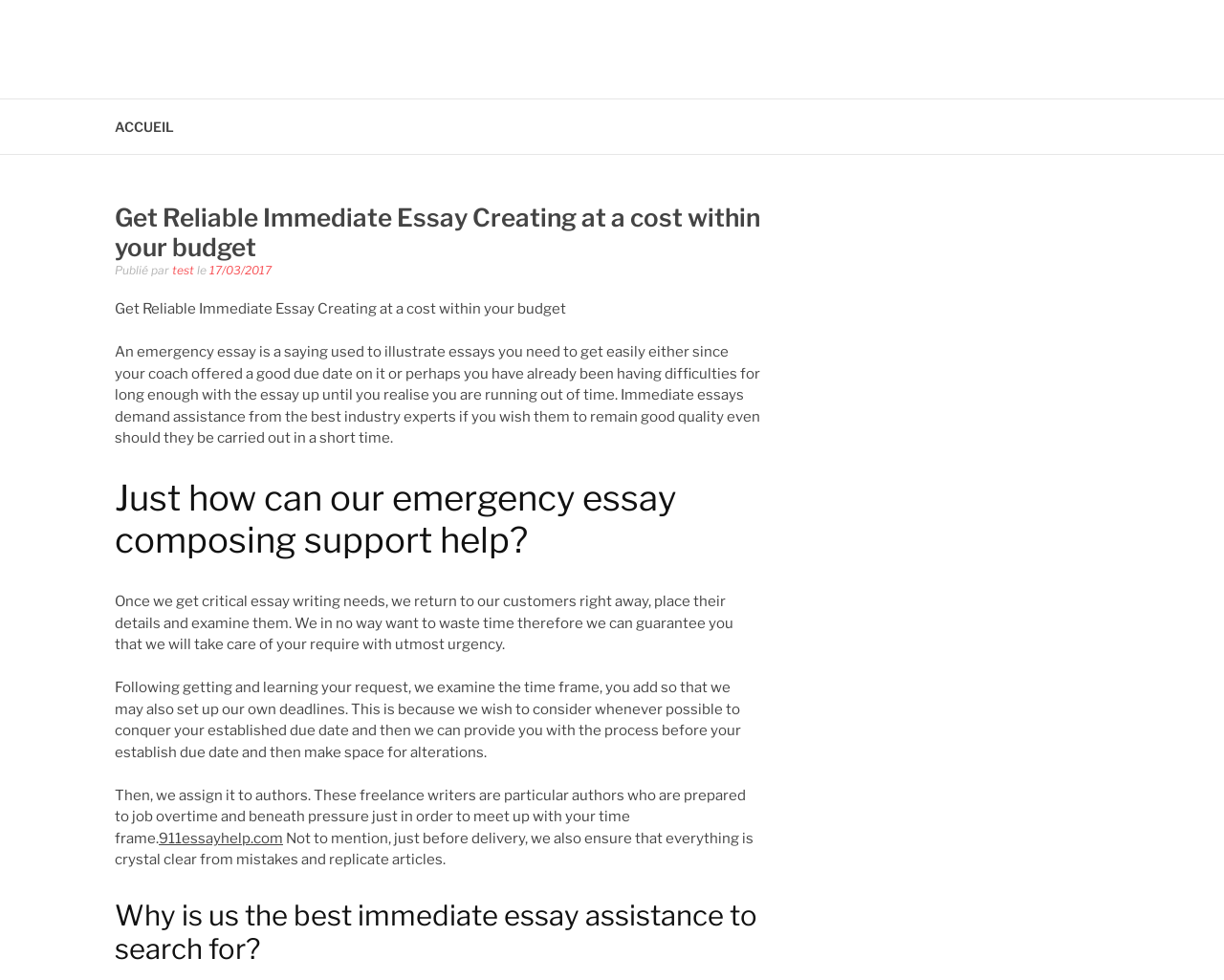Find the bounding box coordinates for the HTML element described in this sentence: "ACCUEIL". Provide the coordinates as four float numbers between 0 and 1, in the format [left, top, right, bottom].

[0.094, 0.101, 0.142, 0.157]